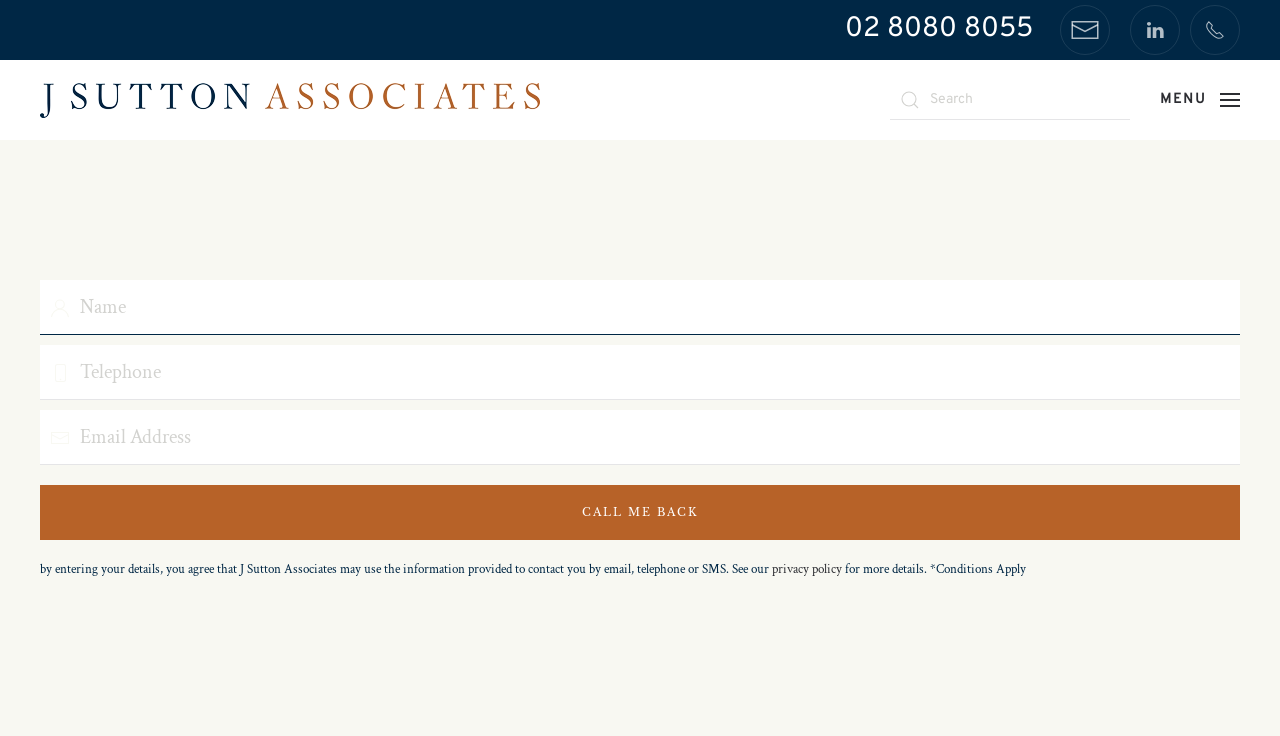Locate the bounding box coordinates of the element that needs to be clicked to carry out the instruction: "Enter your name". The coordinates should be given as four float numbers ranging from 0 to 1, i.e., [left, top, right, bottom].

[0.031, 0.38, 0.969, 0.455]